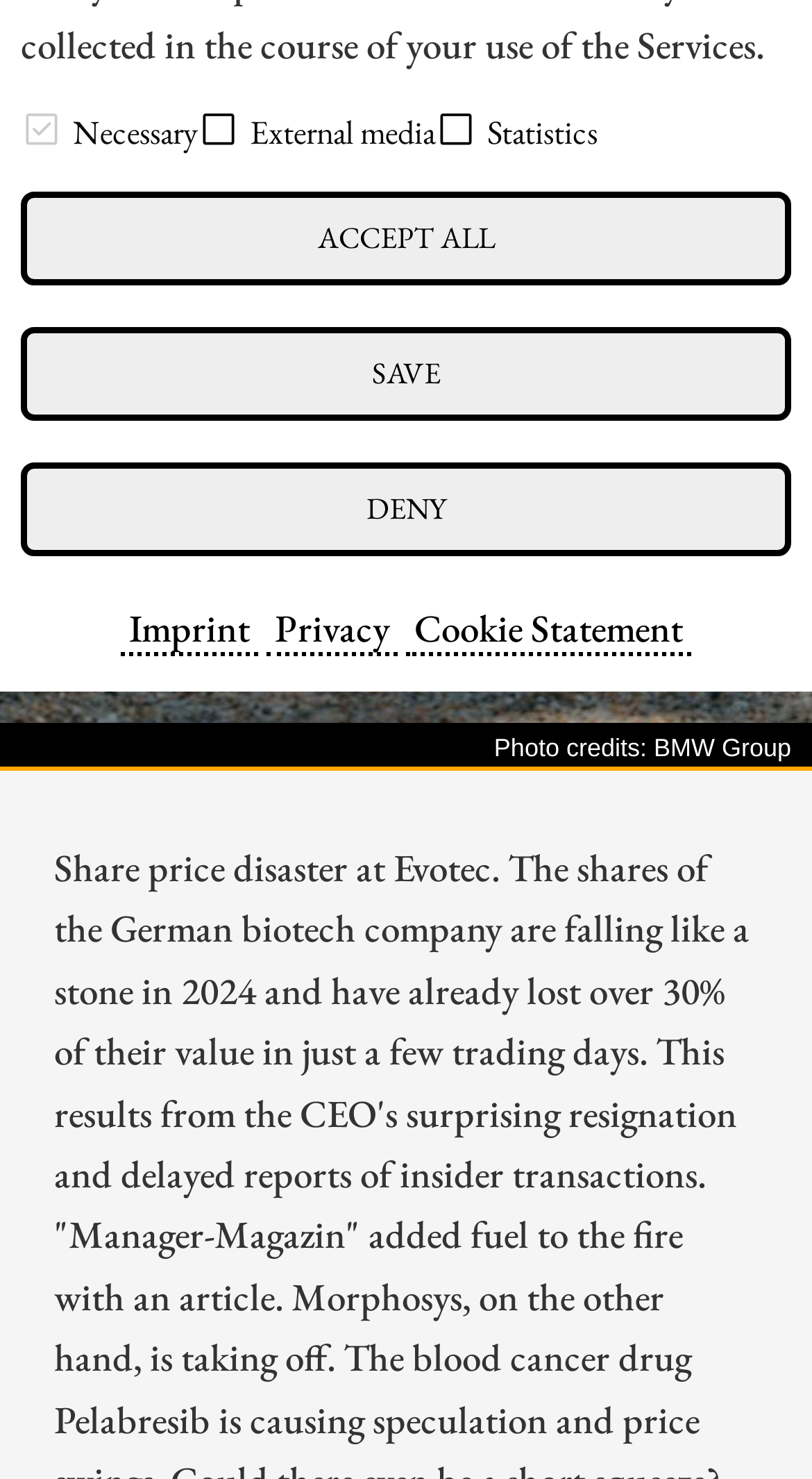Based on the element description Privacy, identify the bounding box coordinates for the UI element. The coordinates should be in the format (top-left x, top-left y, bottom-right x, bottom-right y) and within the 0 to 1 range.

[0.328, 0.406, 0.49, 0.443]